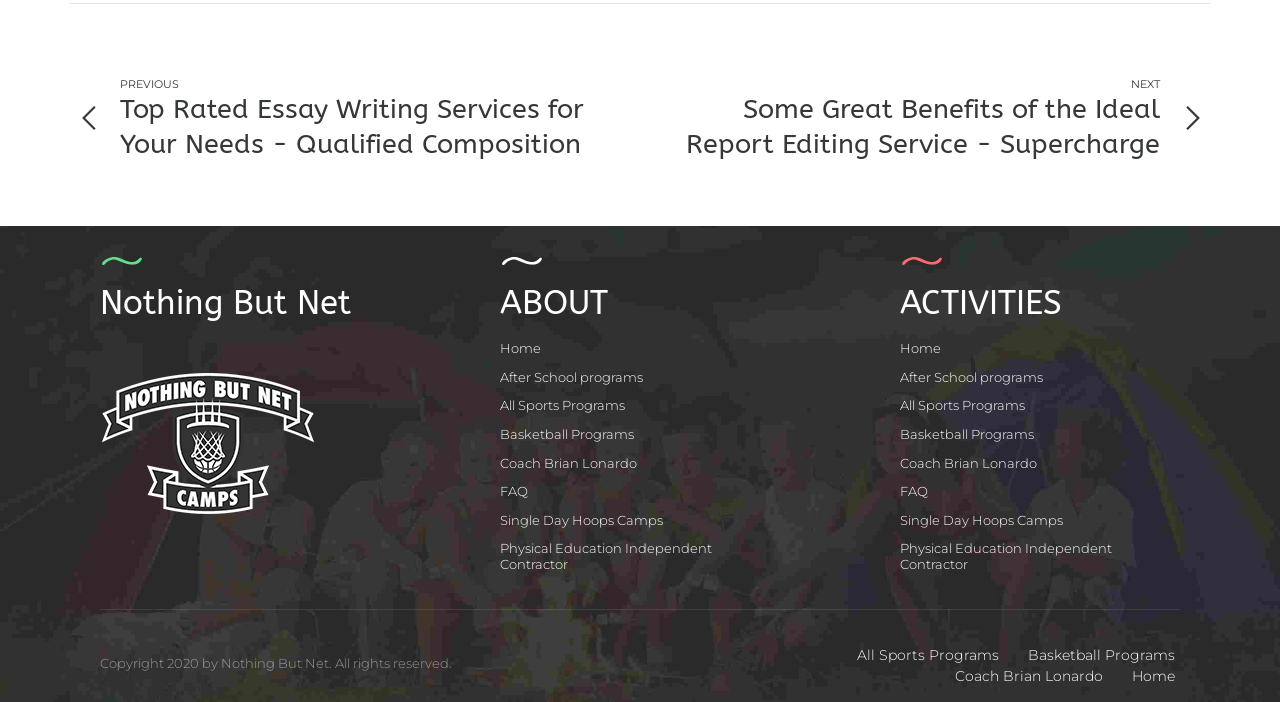Provide a one-word or one-phrase answer to the question:
What is the last link in the footer section?

Home